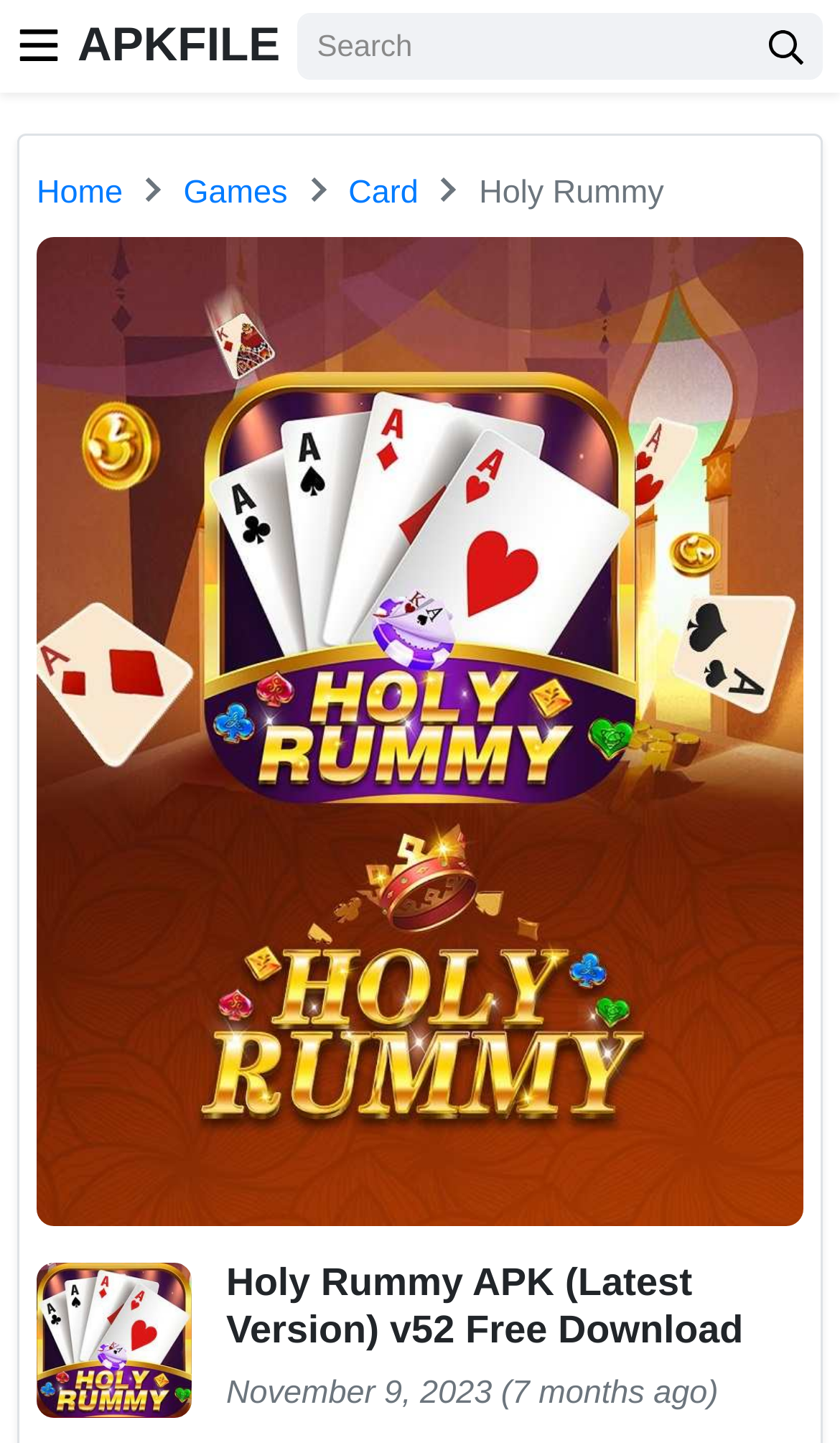Provide a comprehensive description of the webpage.

The webpage is about downloading the Holy Rummy APK file, specifically version 52, for Android devices. At the top left corner, there is a navigation menu button with an accompanying image. Next to it, there is a link labeled "APKFILE". 

On the top right side, there is a search bar with a "search" button, which has an image inside. Below the search bar, there is a horizontal menu with links to "Home", "Games", and "Card" categories. 

The main content area features a prominent heading that reads "Holy Rummy APK (Latest Version) v52 Free Download". Below the heading, there is a large image of the Holy Rummy icon, and another smaller image of the Holy Rummy icon at the bottom right corner. 

Additionally, there is a timestamp indicating that the APK file was updated on November 9, 2023, approximately 7 months ago.